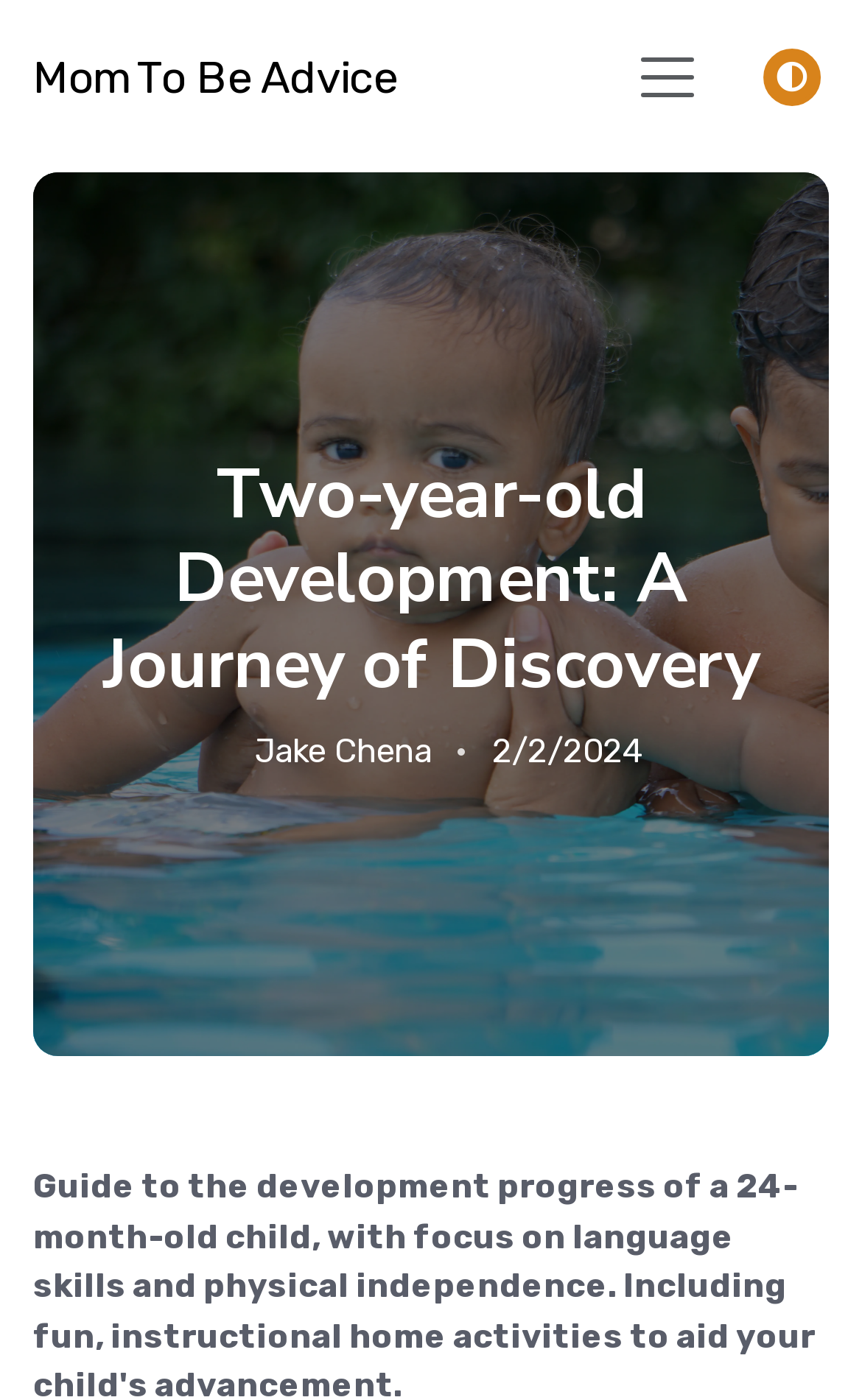Give a one-word or one-phrase response to the question:
Is the navigation menu expanded?

No